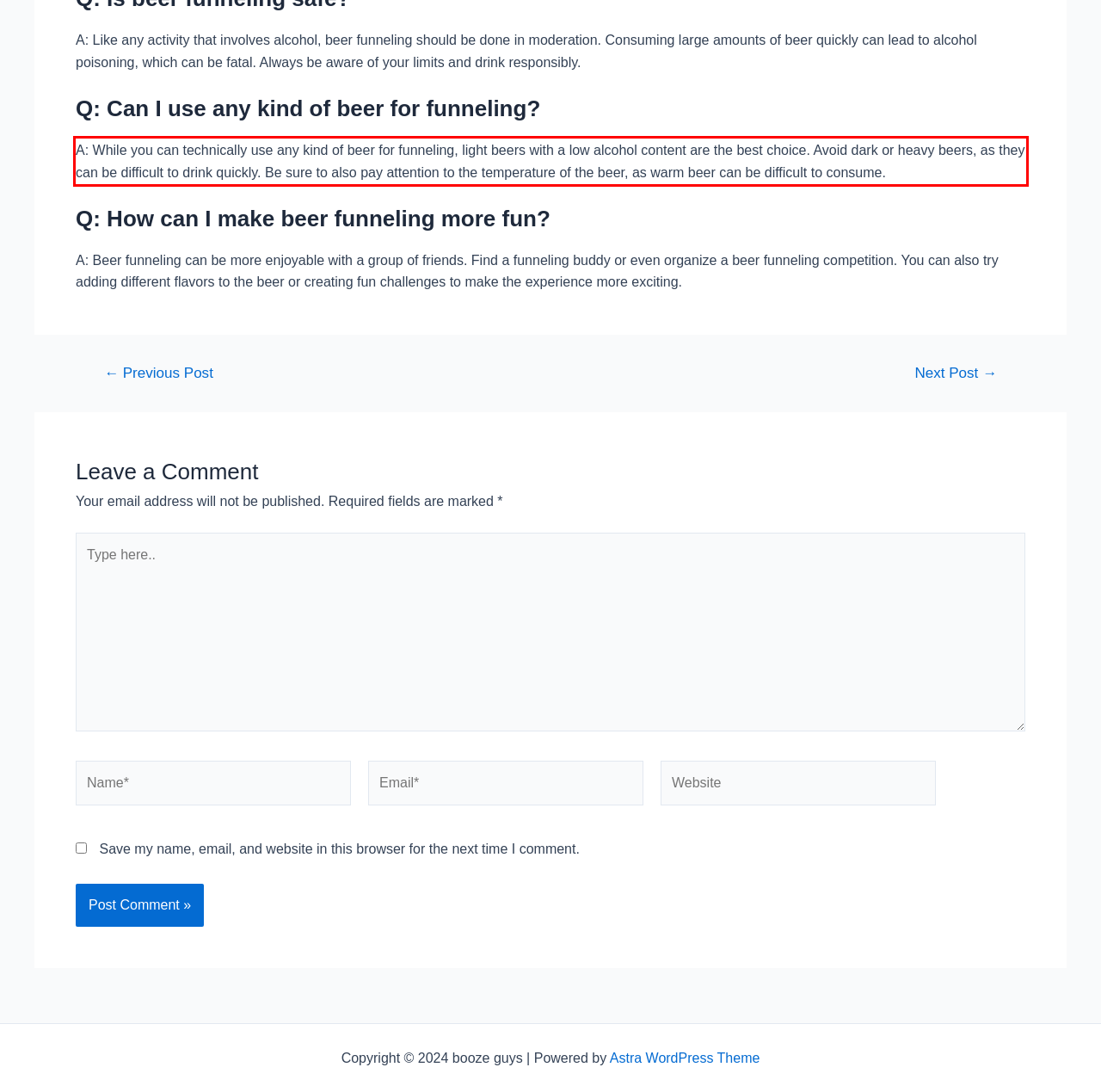Within the screenshot of the webpage, locate the red bounding box and use OCR to identify and provide the text content inside it.

A: While you can technically use any kind of beer for funneling, light beers with a low alcohol content are the best choice. Avoid dark or heavy beers, as they can be difficult to drink quickly. Be sure to also pay attention to the temperature of the beer, as warm beer can be difficult to consume.